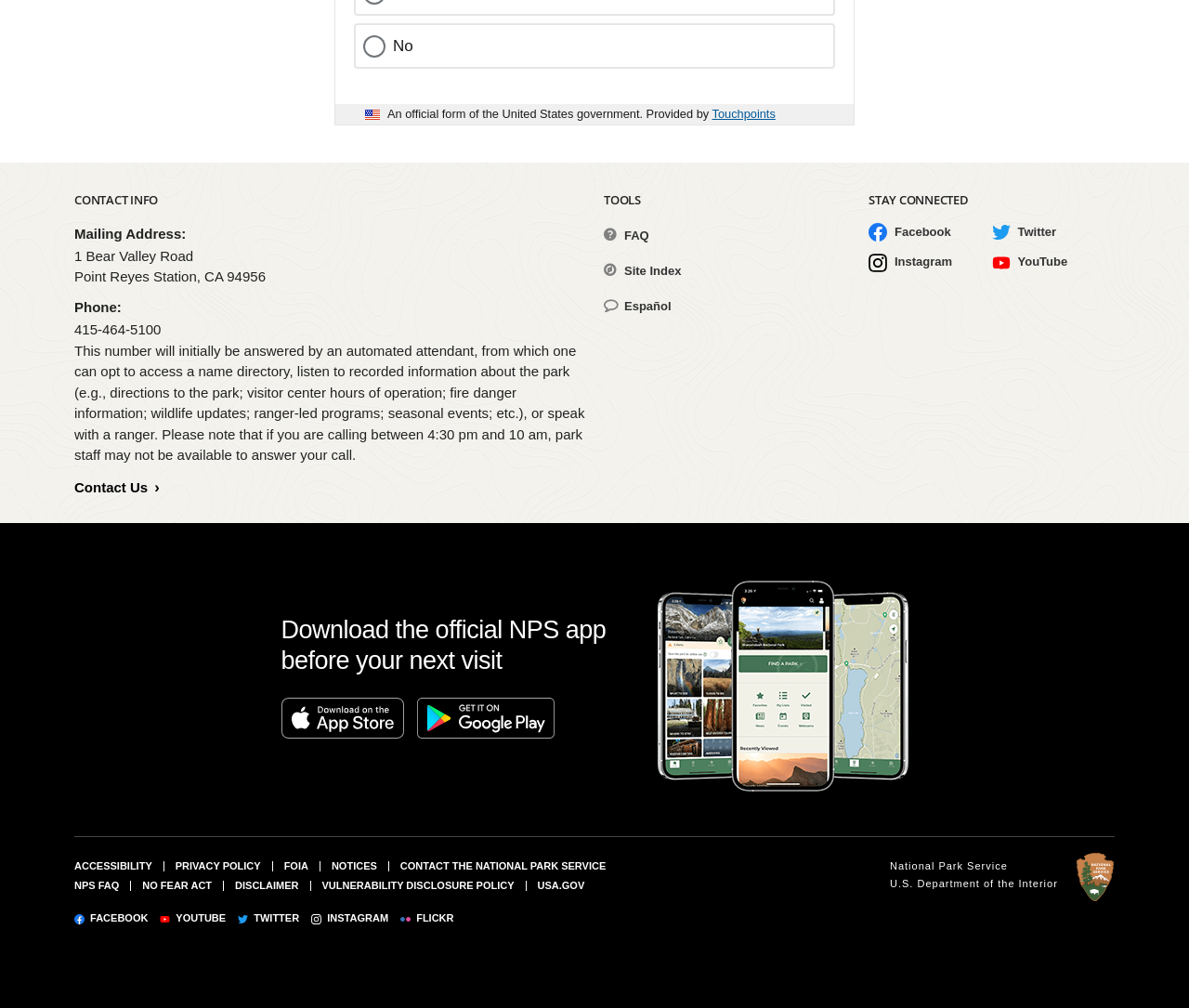Predict the bounding box of the UI element that fits this description: "Facebook".

[0.062, 0.905, 0.125, 0.916]